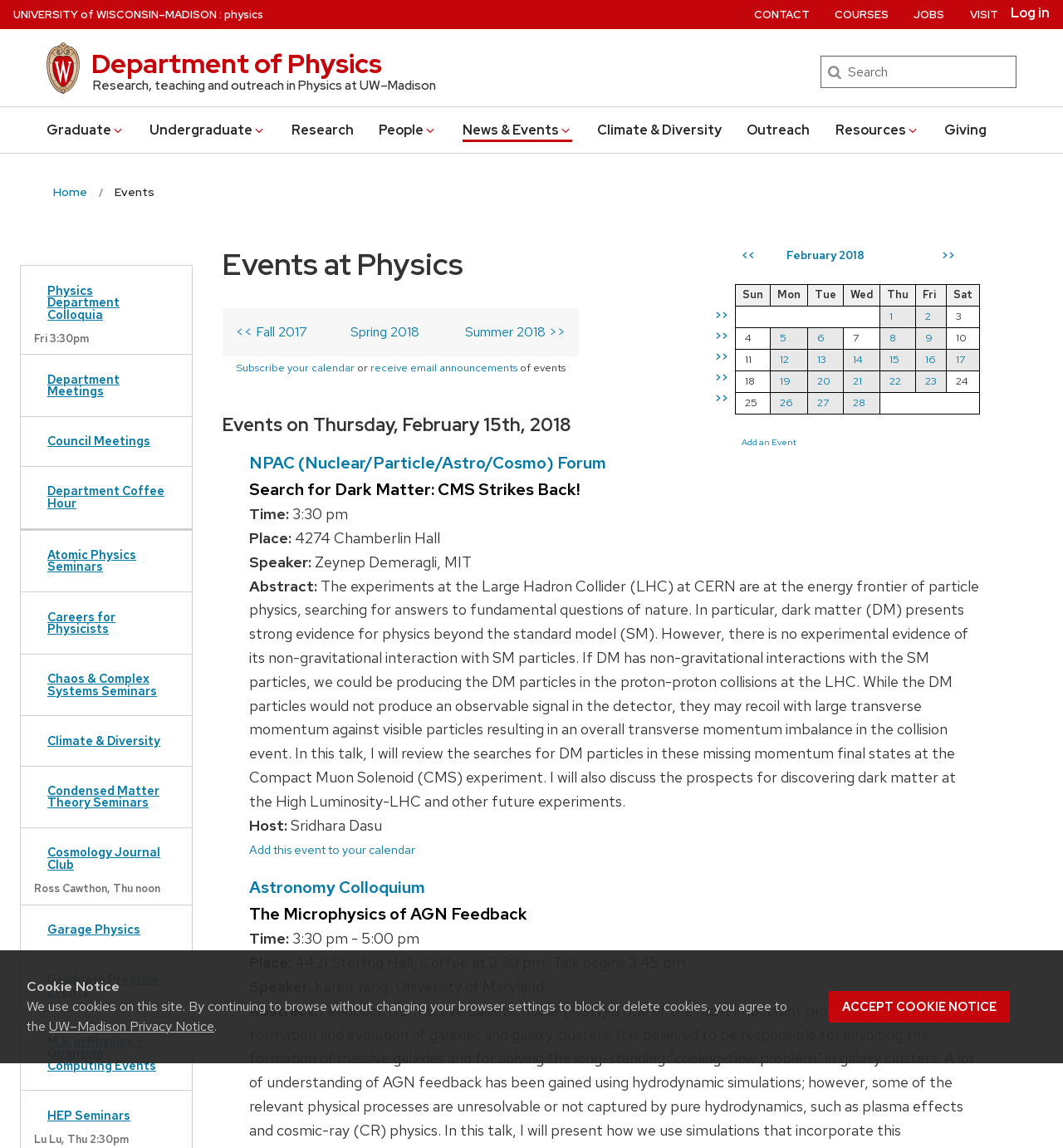Refer to the image and answer the question with as much detail as possible: What is the current month displayed in the event calendar?

I found the answer by looking at the event calendar section of the webpage, which displays the current month as 'February 2018'.